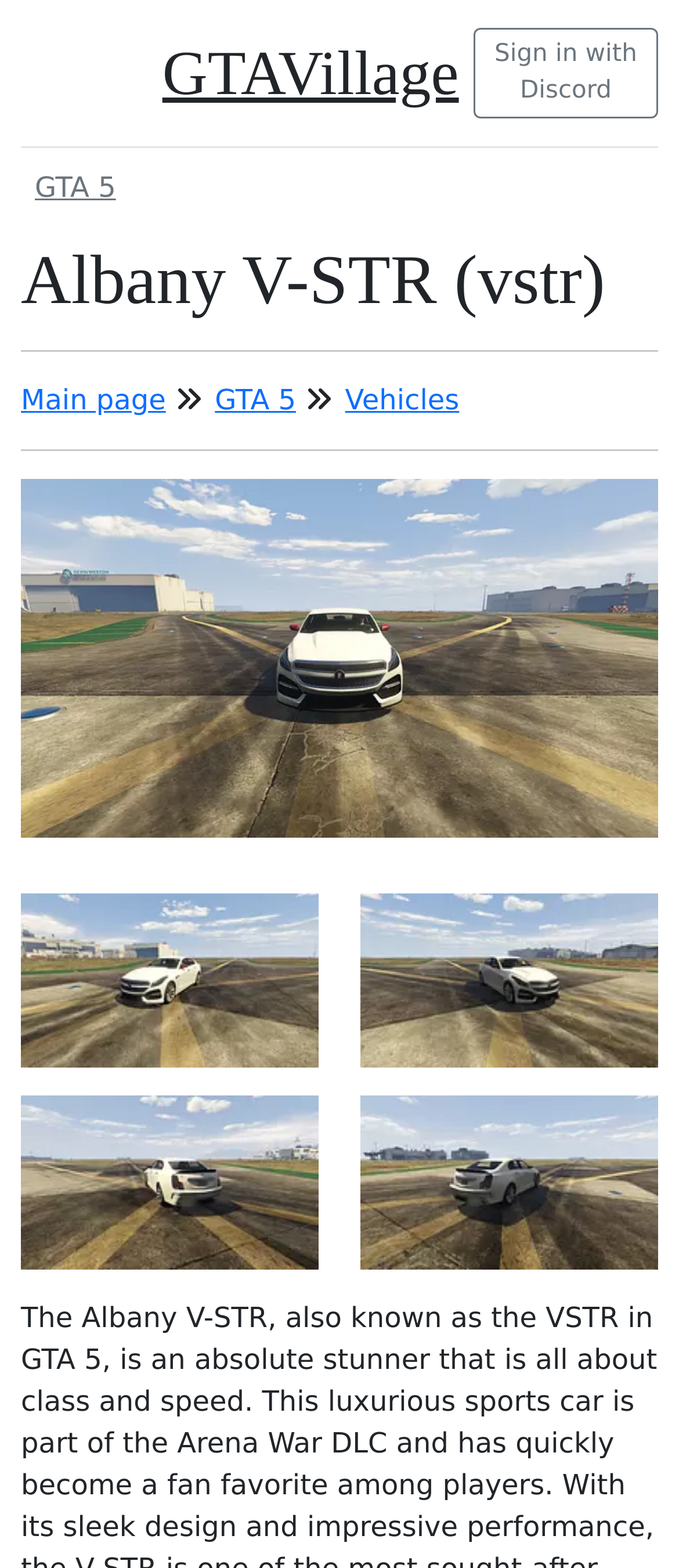Given the element description Main page, identify the bounding box coordinates for the UI element on the webpage screenshot. The format should be (top-left x, top-left y, bottom-right x, bottom-right y), with values between 0 and 1.

[0.031, 0.244, 0.244, 0.265]